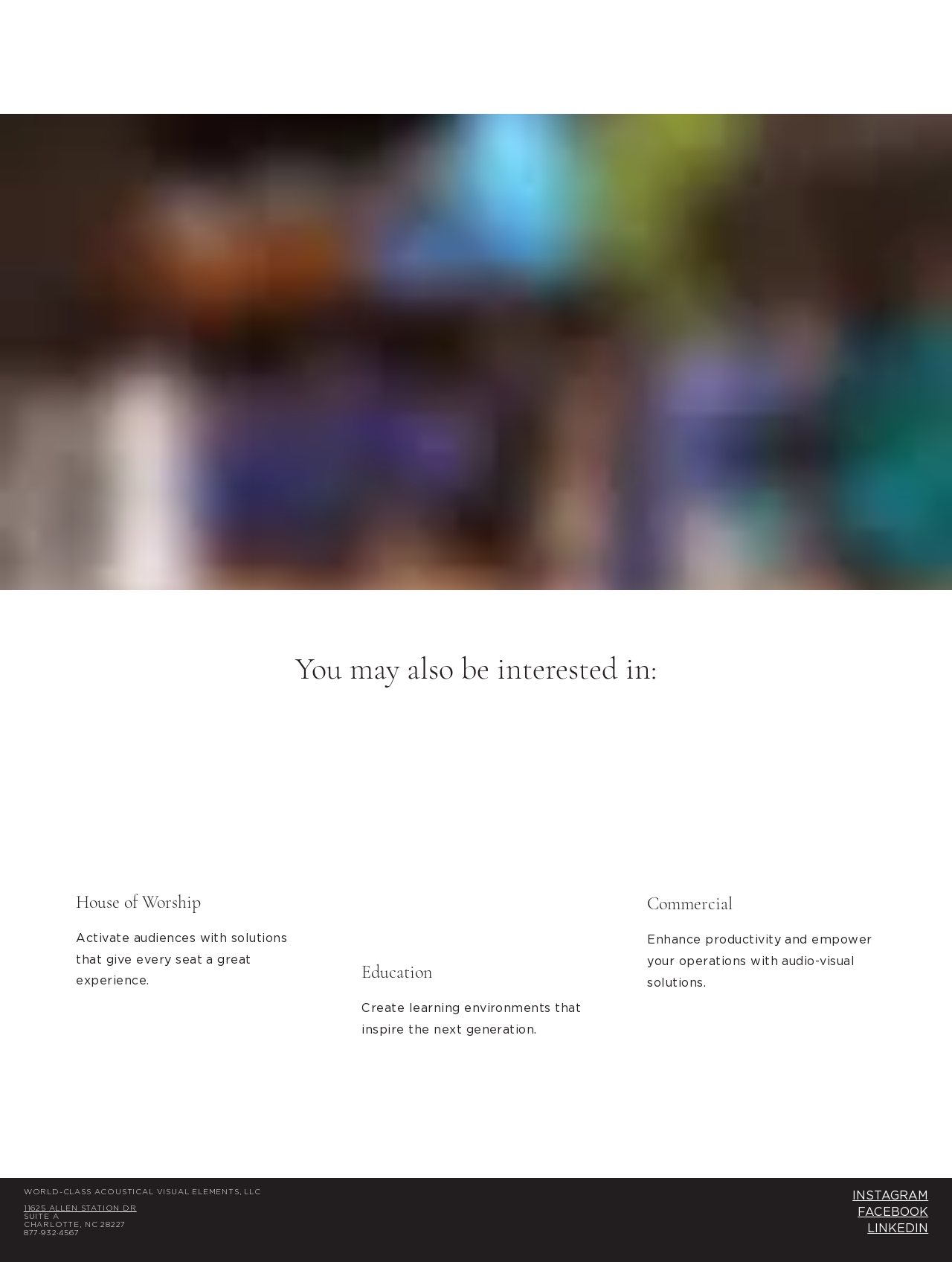Respond to the question below with a single word or phrase:
What is the phone number of the company?

877·932·4567